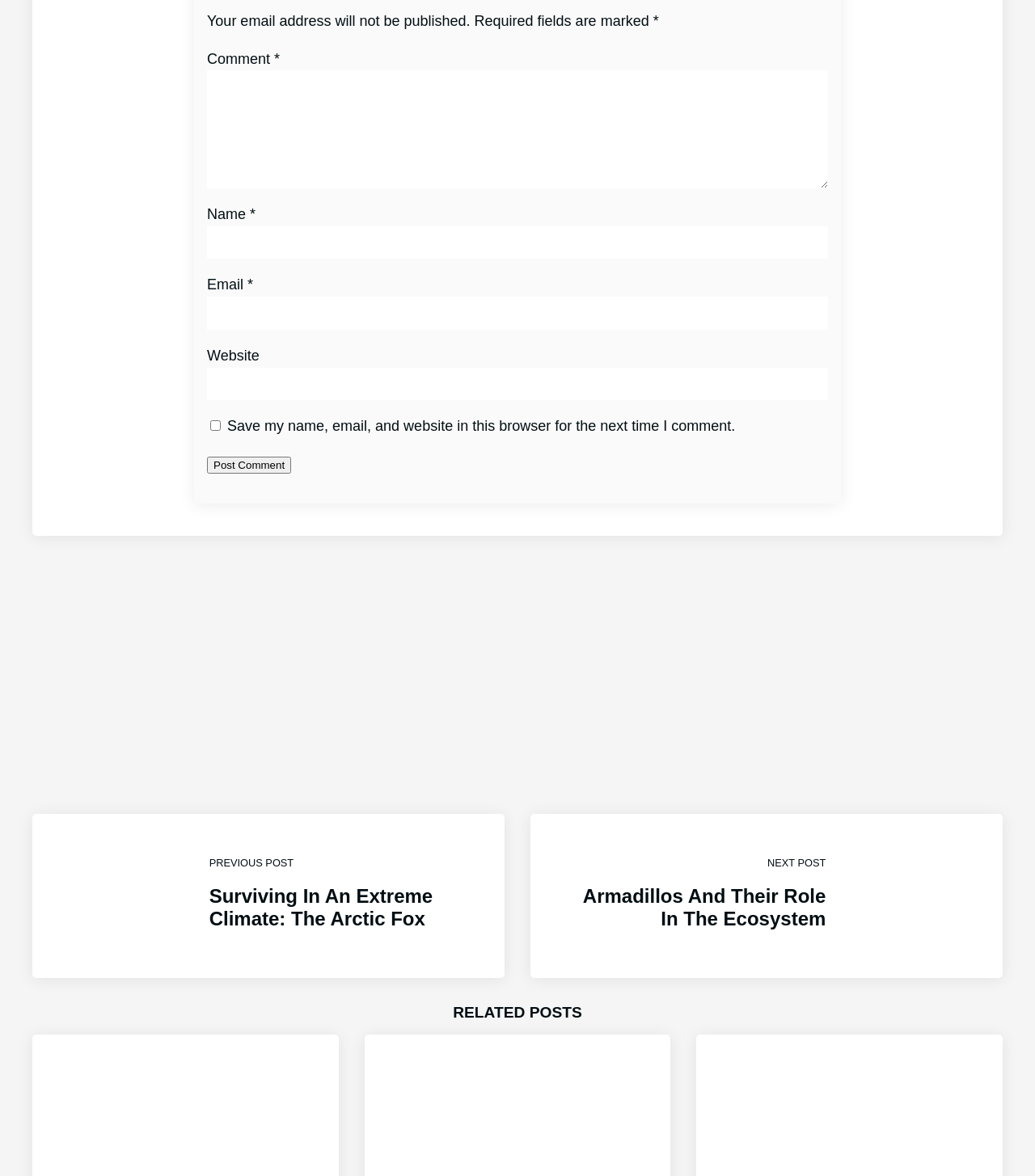What is the title of the next post?
Examine the image and provide an in-depth answer to the question.

The link 'NEXT POST Armadillos And Their Role In The Ecosystem Armadillos and their role in ecosystem' suggests that the title of the next post is 'Armadillos And Their Role In The Ecosystem'.